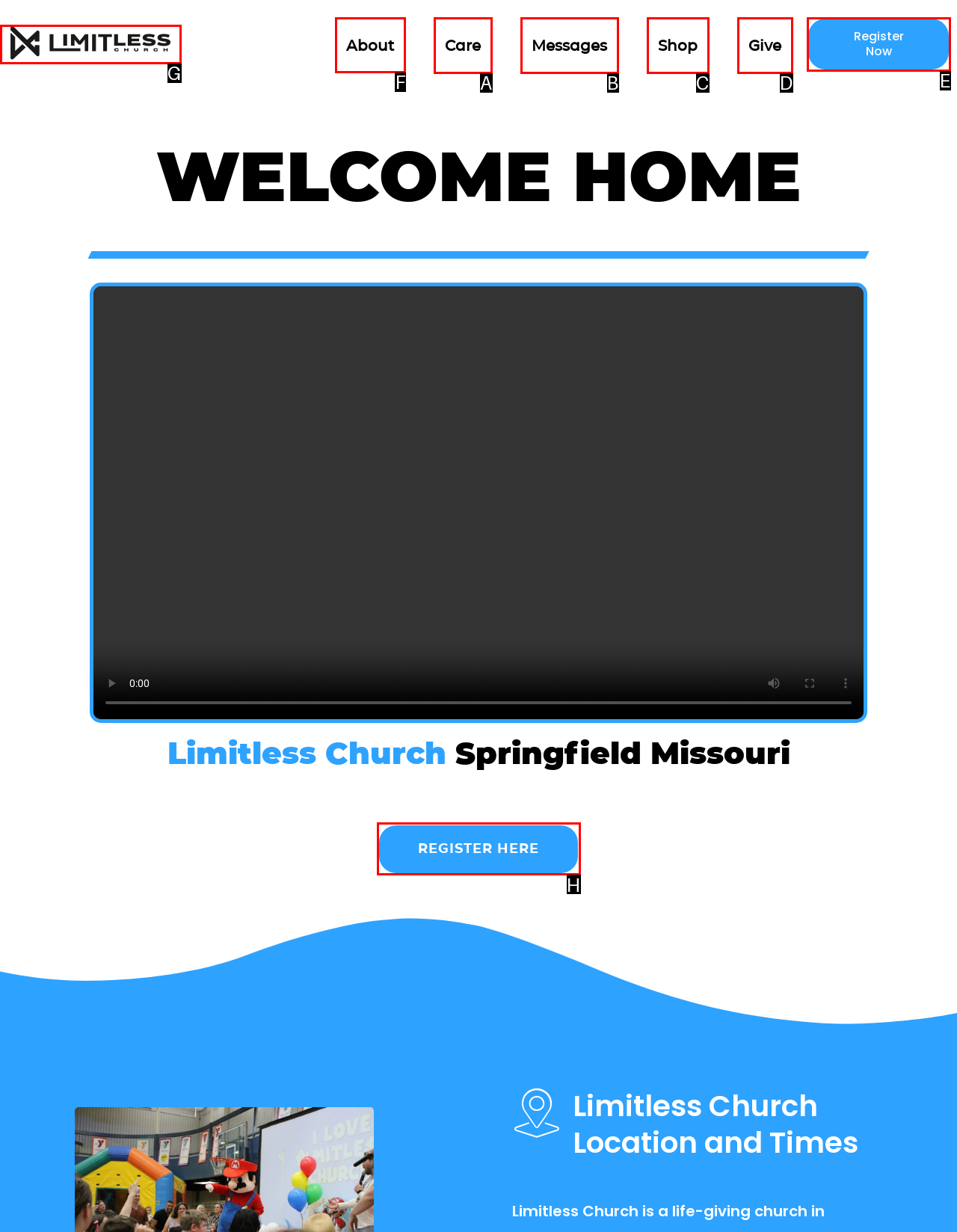Find the option you need to click to complete the following instruction: Go to About page
Answer with the corresponding letter from the choices given directly.

F